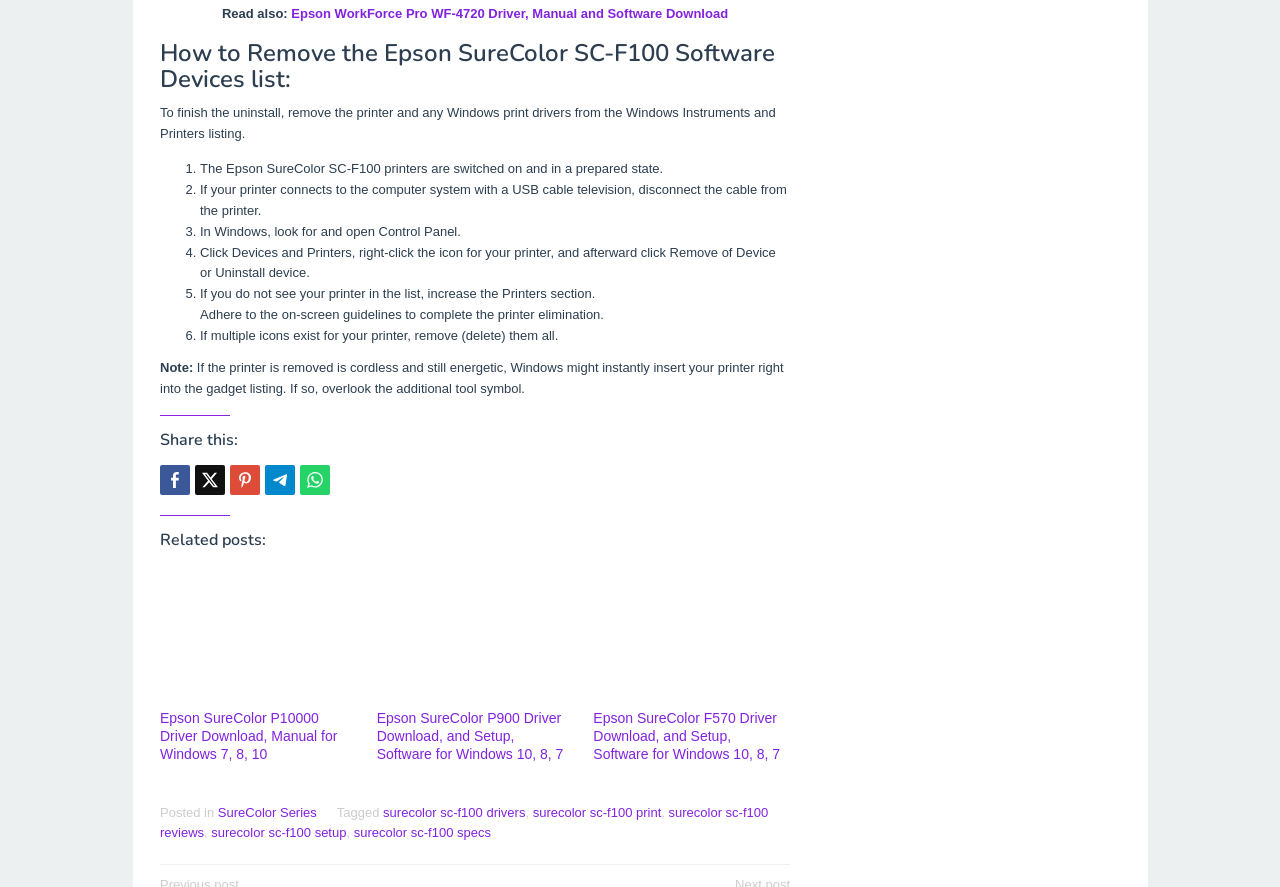What are the related posts listed on the webpage?
Look at the image and respond with a one-word or short-phrase answer.

Epson printer drivers